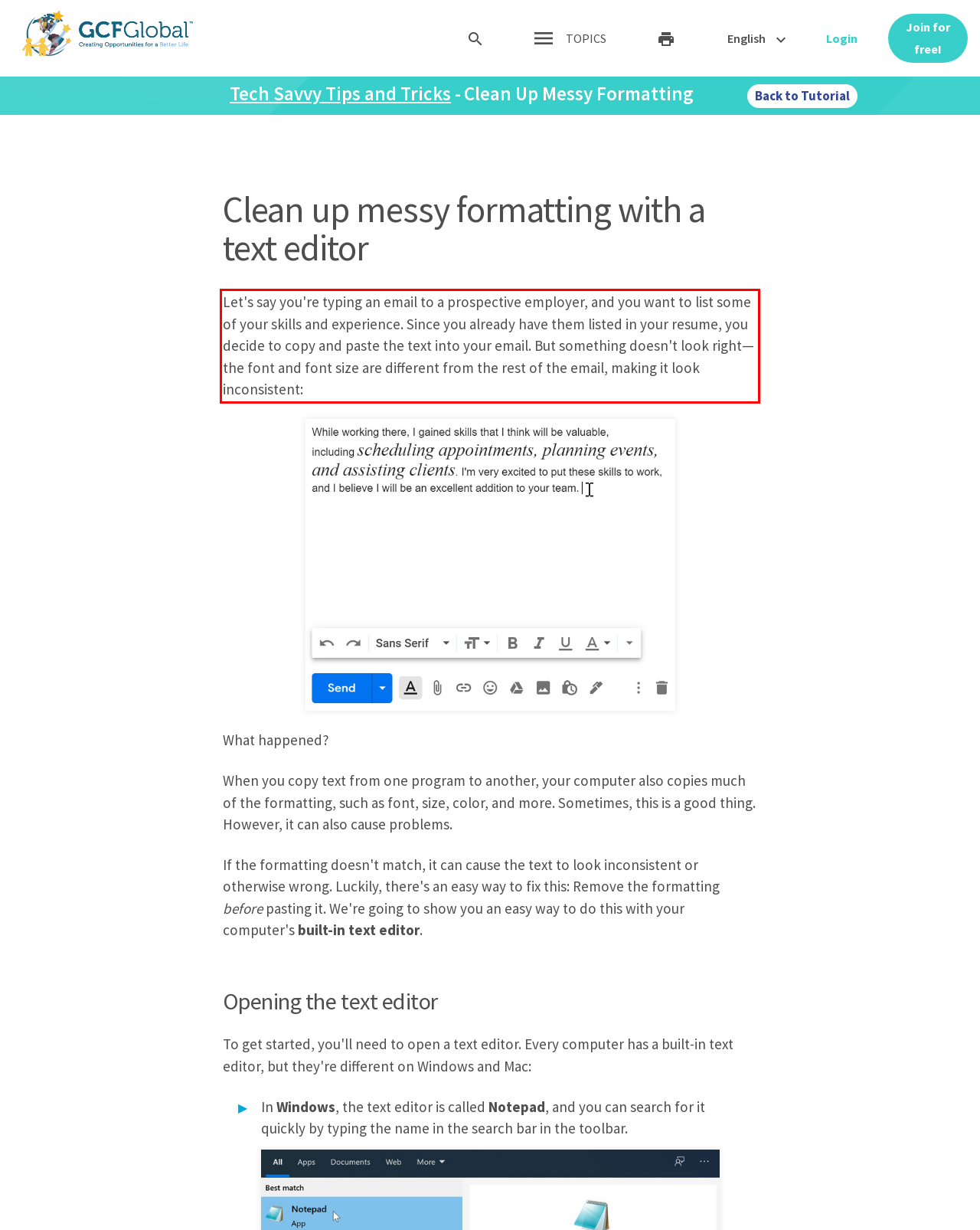Given the screenshot of a webpage, identify the red rectangle bounding box and recognize the text content inside it, generating the extracted text.

Let's say you're typing an email to a prospective employer, and you want to list some of your skills and experience. Since you already have them listed in your resume, you decide to copy and paste the text into your email. But something doesn't look right—the font and font size are different from the rest of the email, making it look inconsistent: